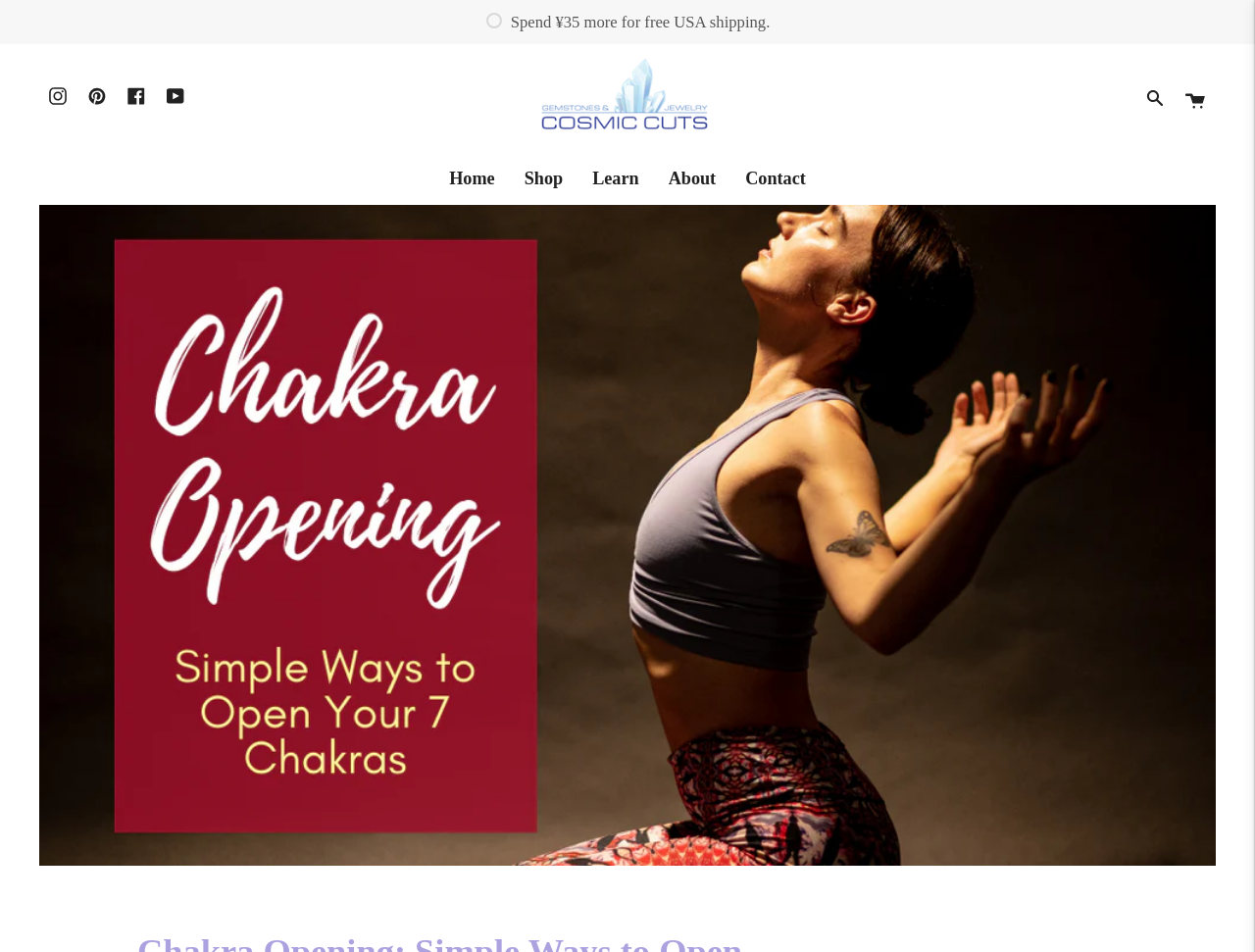Determine the bounding box coordinates of the element that should be clicked to execute the following command: "Search for something".

[0.905, 0.046, 0.936, 0.161]